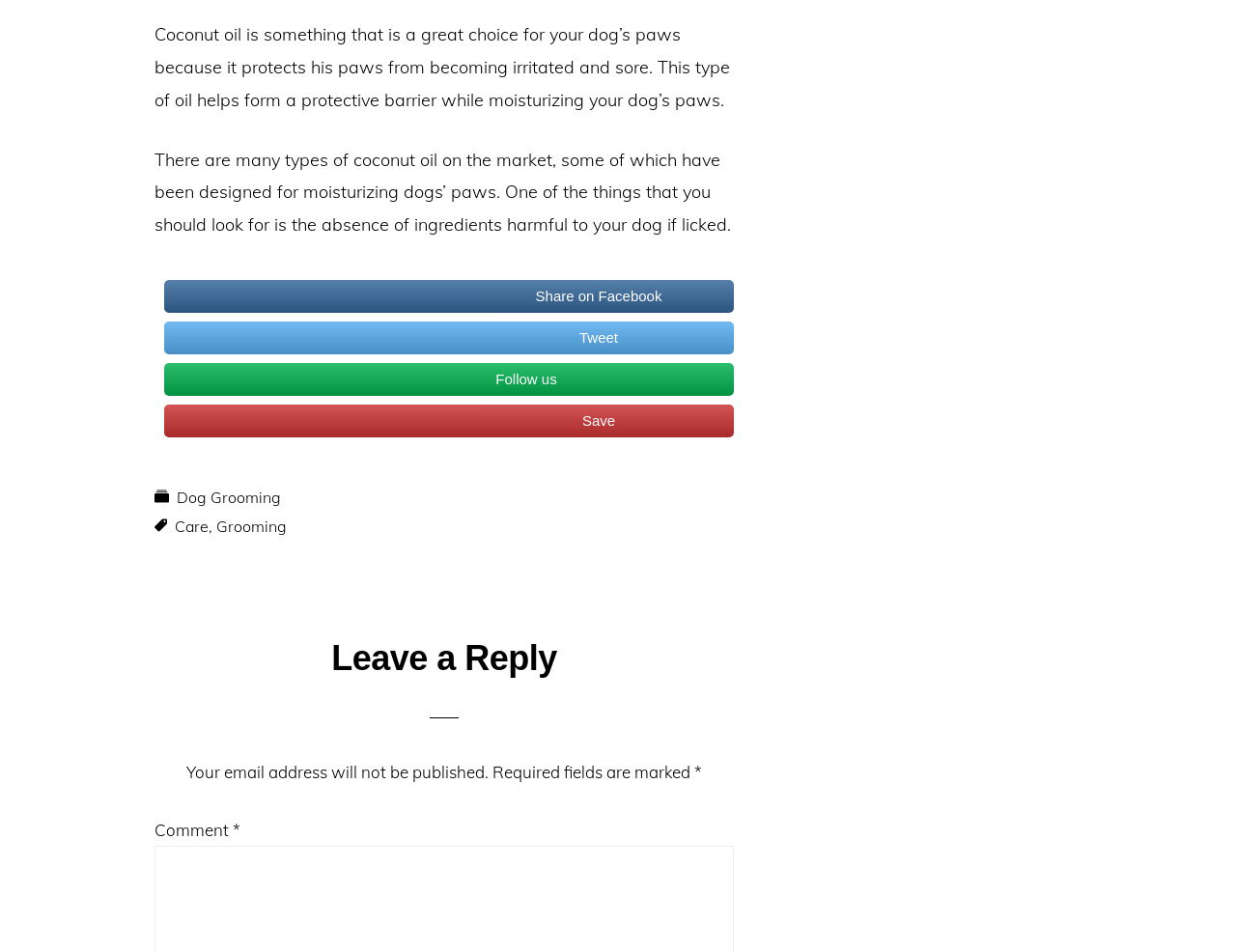Bounding box coordinates are given in the format (top-left x, top-left y, bottom-right x, bottom-right y). All values should be floating point numbers between 0 and 1. Provide the bounding box coordinate for the UI element described as: International Fusion Music

None